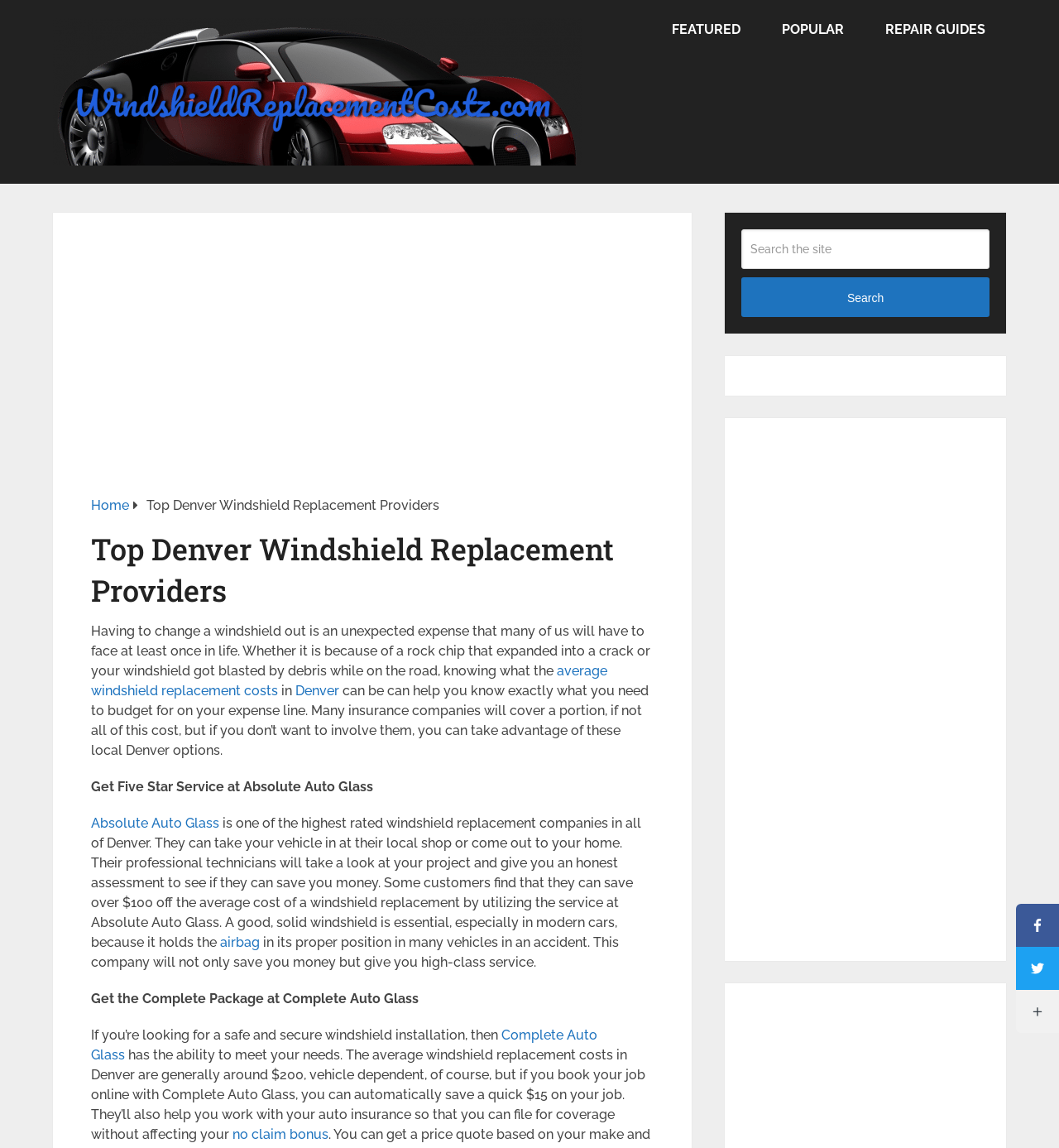Articulate a detailed summary of the webpage's content and design.

This webpage is about windshield replacement providers in Denver, with a focus on the costs and services offered by different companies. At the top of the page, there is a heading "Windshieldreplacementcostz" with a link and an image. Below this, there are three links: "FEATURED", "POPULAR", and "REPAIR GUIDES", which are aligned horizontally.

On the left side of the page, there is a section with a heading "Top Denver Windshield Replacement Providers" and a paragraph of text that discusses the unexpected expense of windshield replacement and the importance of knowing the average costs. This section also contains links to "average windshield replacement costs" and "Denver".

Below this section, there are two blocks of text that describe the services offered by two windshield replacement companies: Absolute Auto Glass and Complete Auto Glass. Each block includes a heading, a link to the company's name, and a description of their services and benefits.

On the right side of the page, there is a search box with a label "Search the site" and a "Search" button. Below this, there is an advertisement iframe.

At the bottom of the page, there are social media links to Facebook, Twitter, and More Networks, as well as a small image.

Overall, the webpage is focused on providing information and resources for individuals looking for windshield replacement services in Denver, with a emphasis on the costs and services offered by different providers.